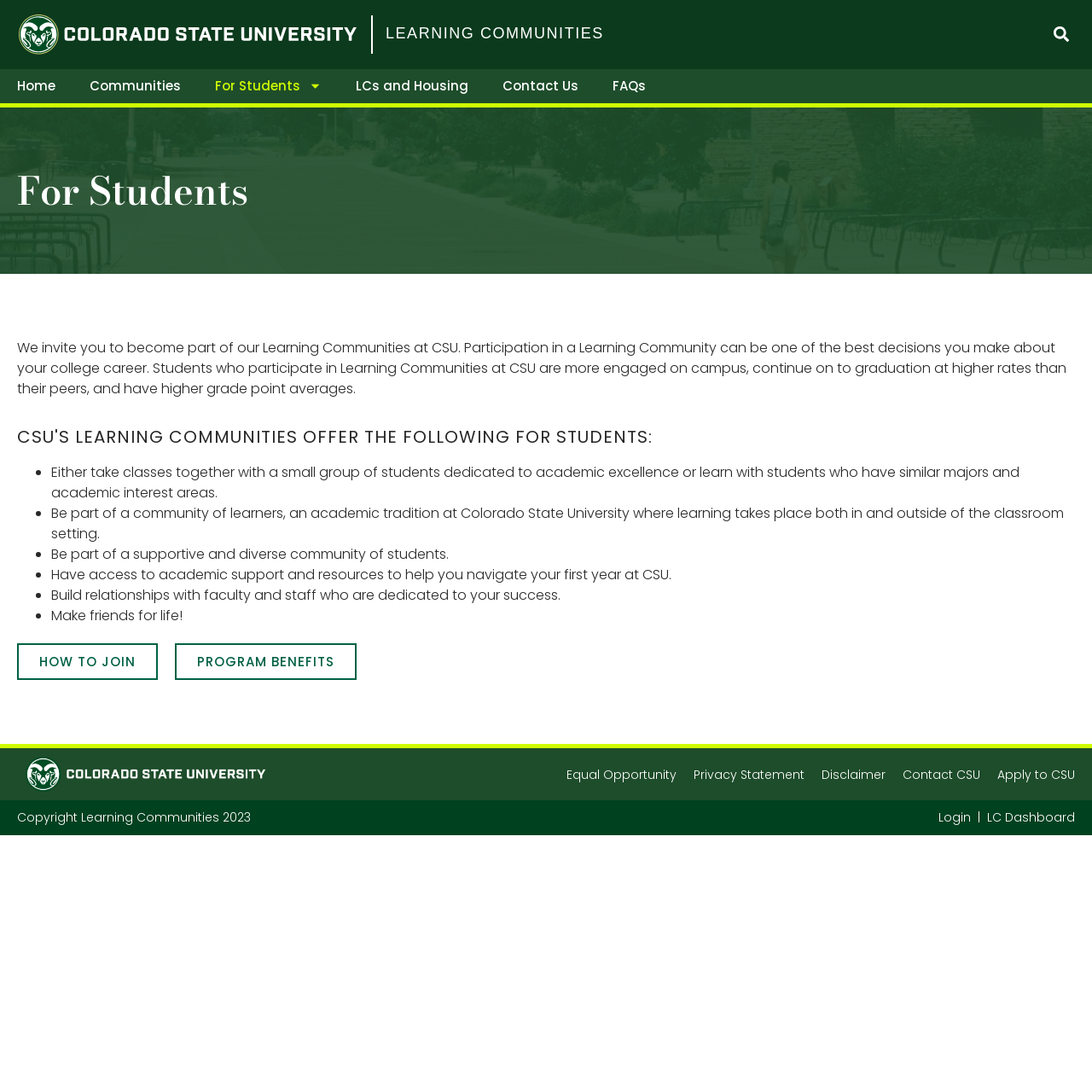What is the copyright year of the Learning Communities webpage?
Provide a concise answer using a single word or phrase based on the image.

2023